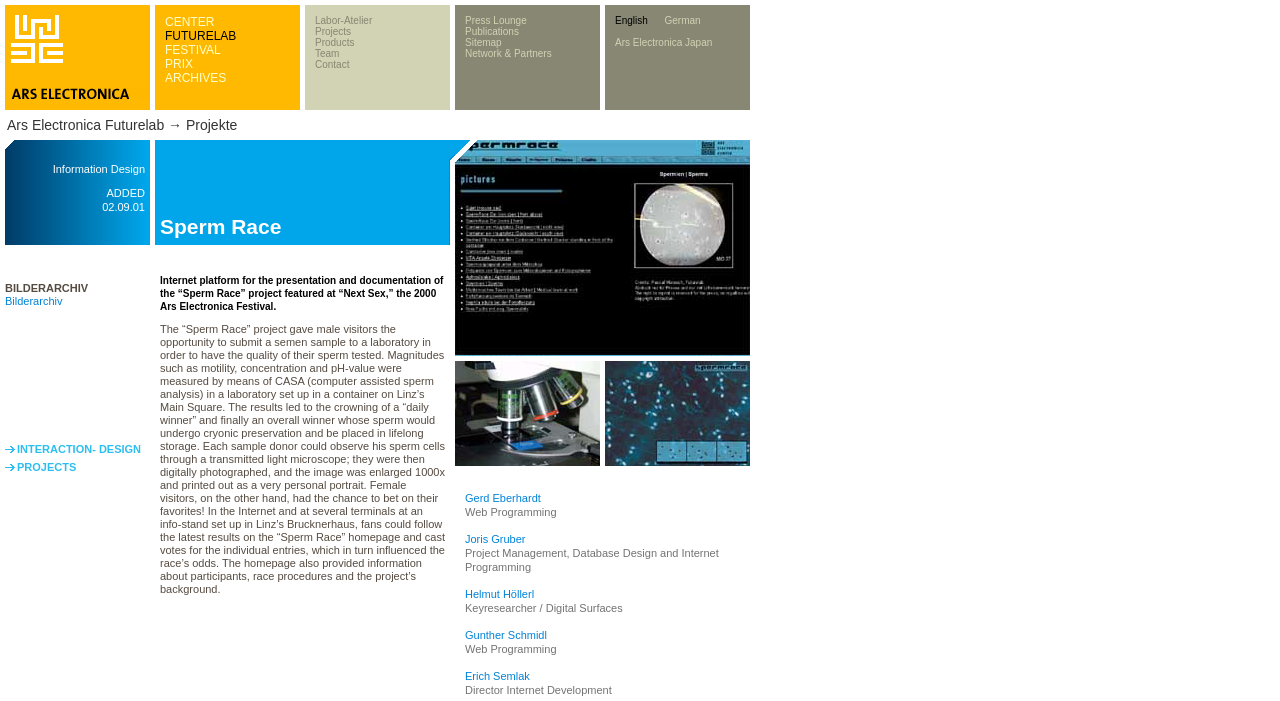Answer the question using only a single word or phrase: 
What is the text of the first link in the second row?

CENTER